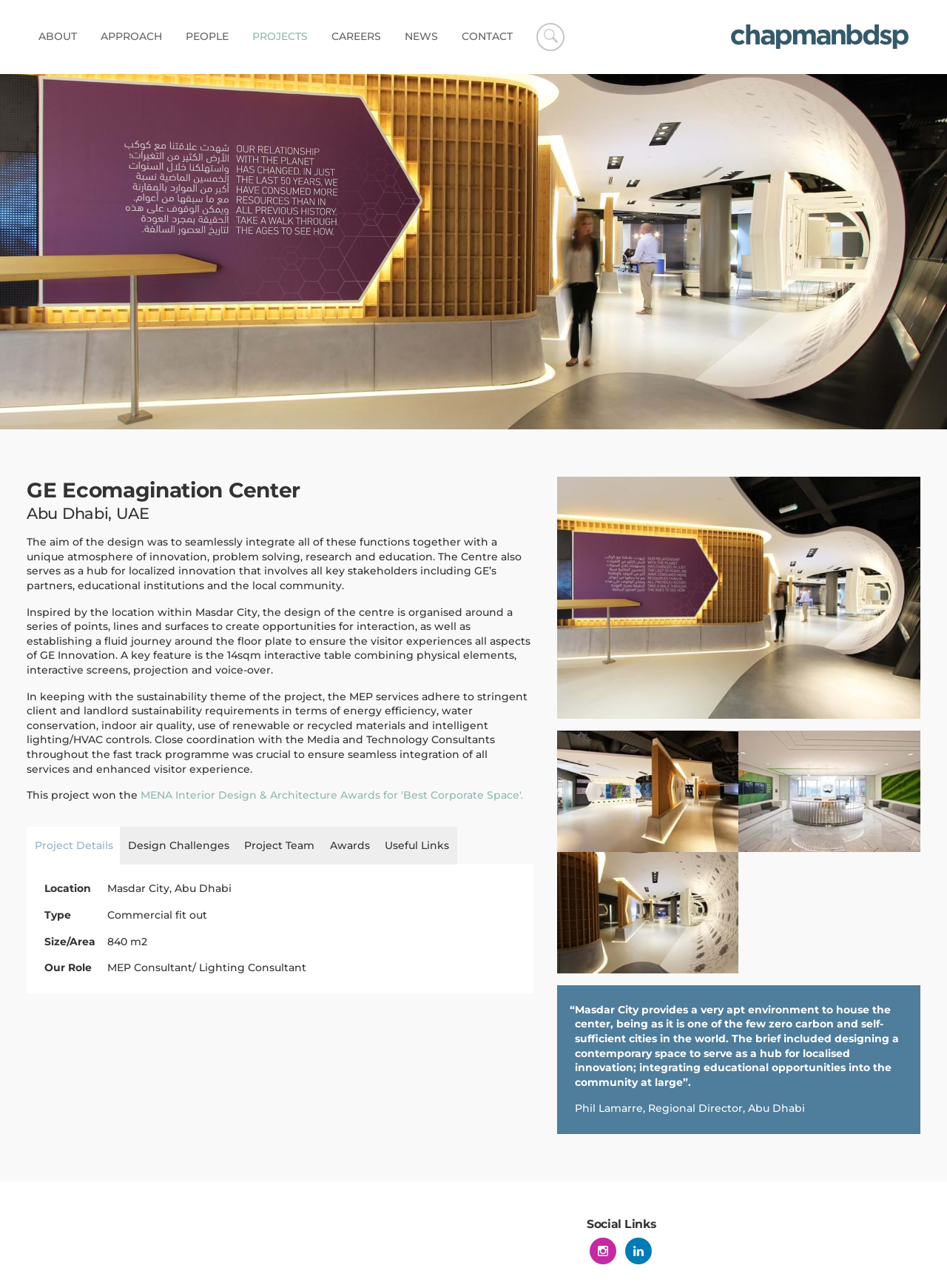What is the role of chapmanbdsp in this project?
Based on the image, answer the question with as much detail as possible.

I found the answer by looking at the 'Our Role' field in the 'Project Details' section, which is located below the 'Size/Area' field.